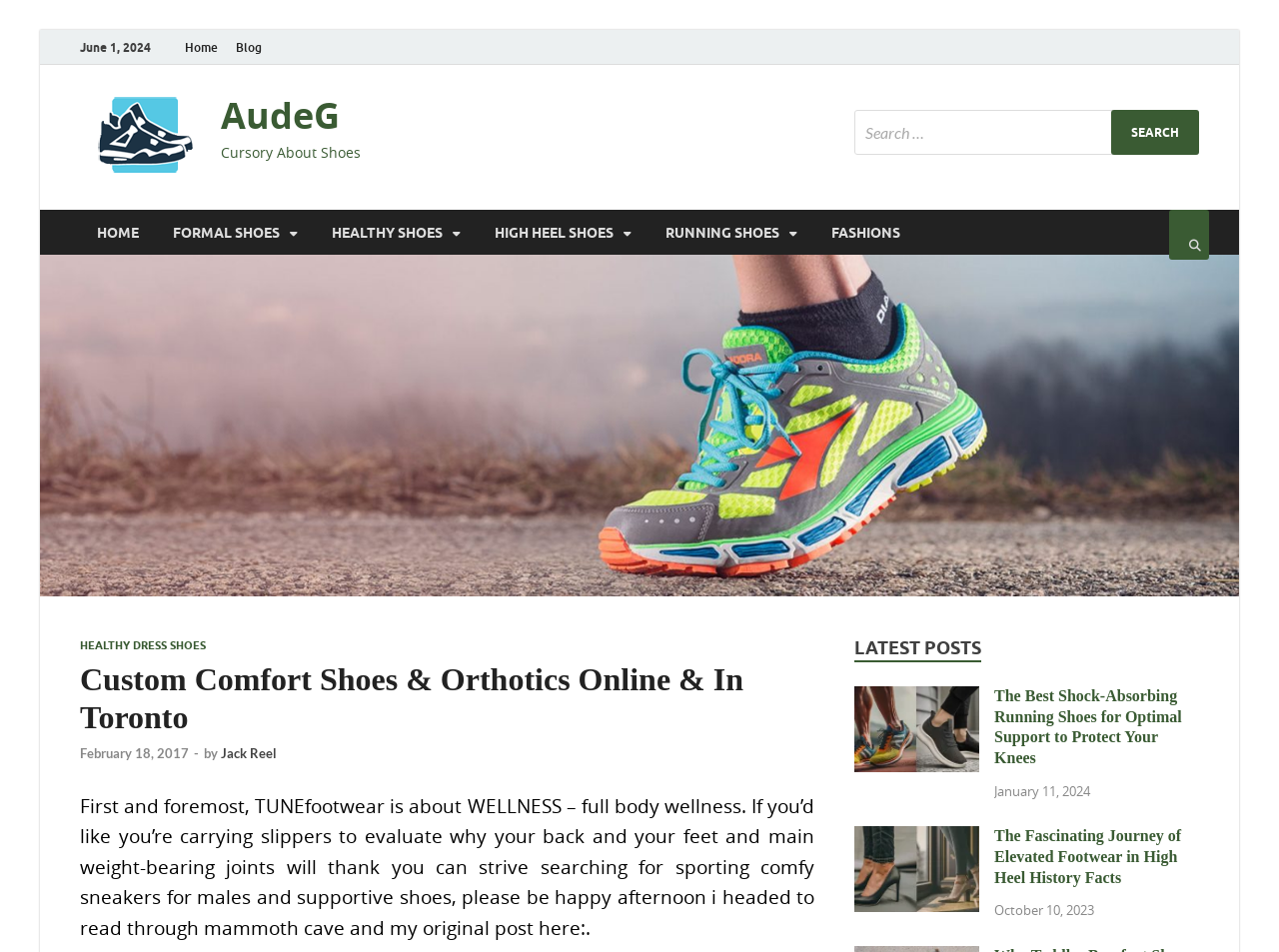Determine the coordinates of the bounding box for the clickable area needed to execute this instruction: "Explore formal shoes".

[0.122, 0.22, 0.246, 0.268]